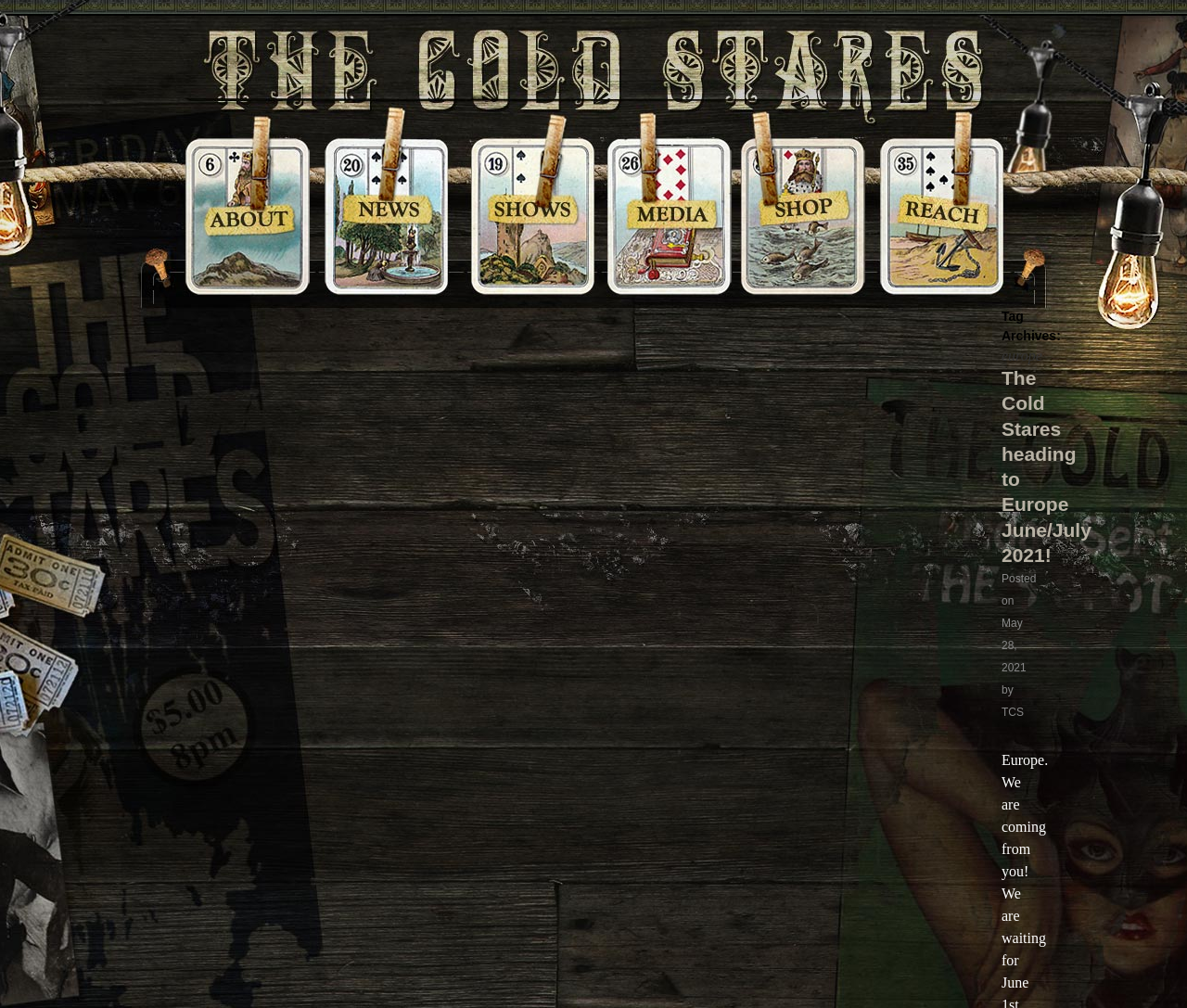When was the post published?
Provide a well-explained and detailed answer to the question.

The link with the text 'May 28, 2021' is accompanied by a time element, which suggests that it represents the publication date of the post. This information can be obtained by analyzing the link's text content and its association with the time element.